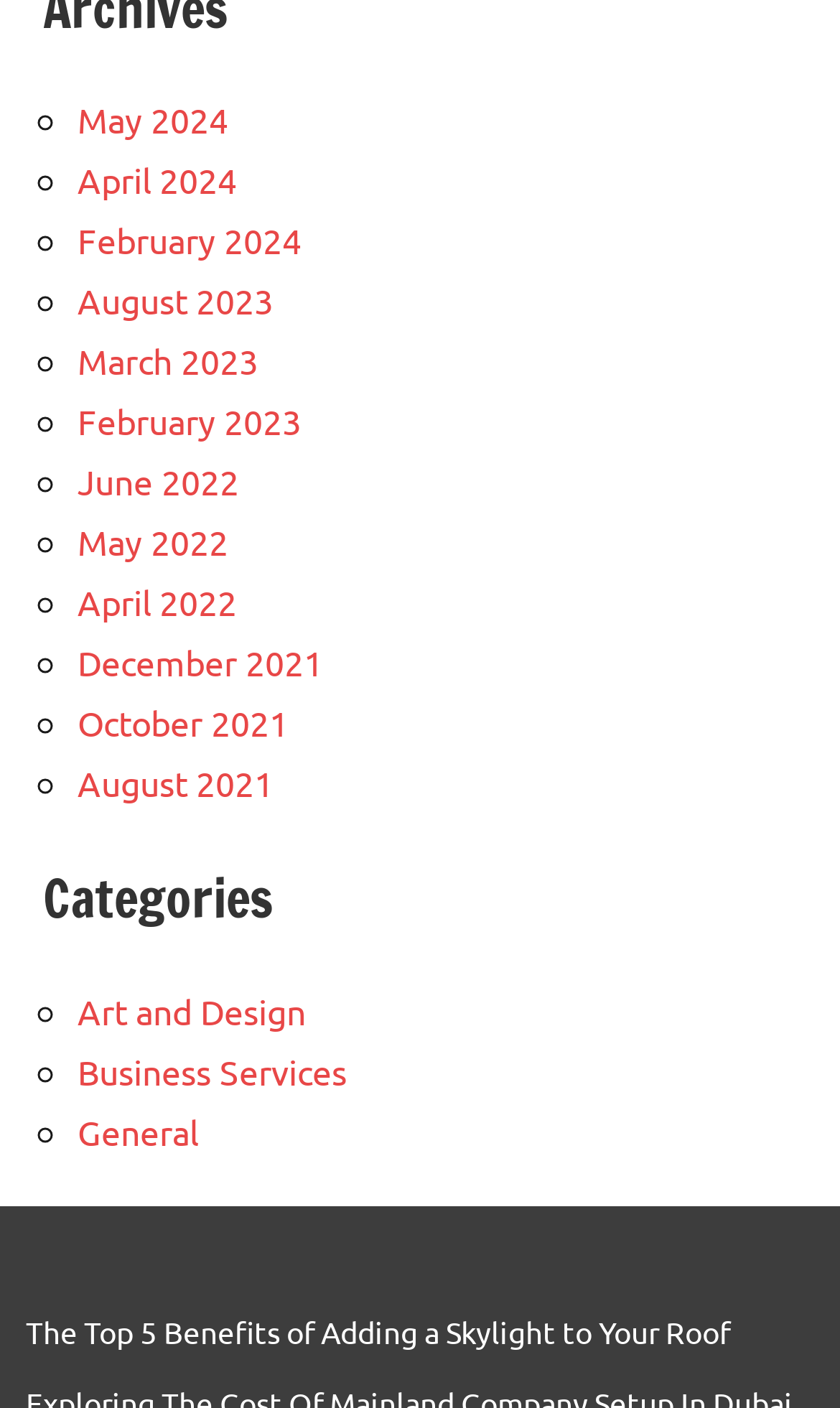Could you locate the bounding box coordinates for the section that should be clicked to accomplish this task: "Check The Top 5 Benefits of Adding a Skylight to Your Roof".

[0.031, 0.932, 0.869, 0.959]